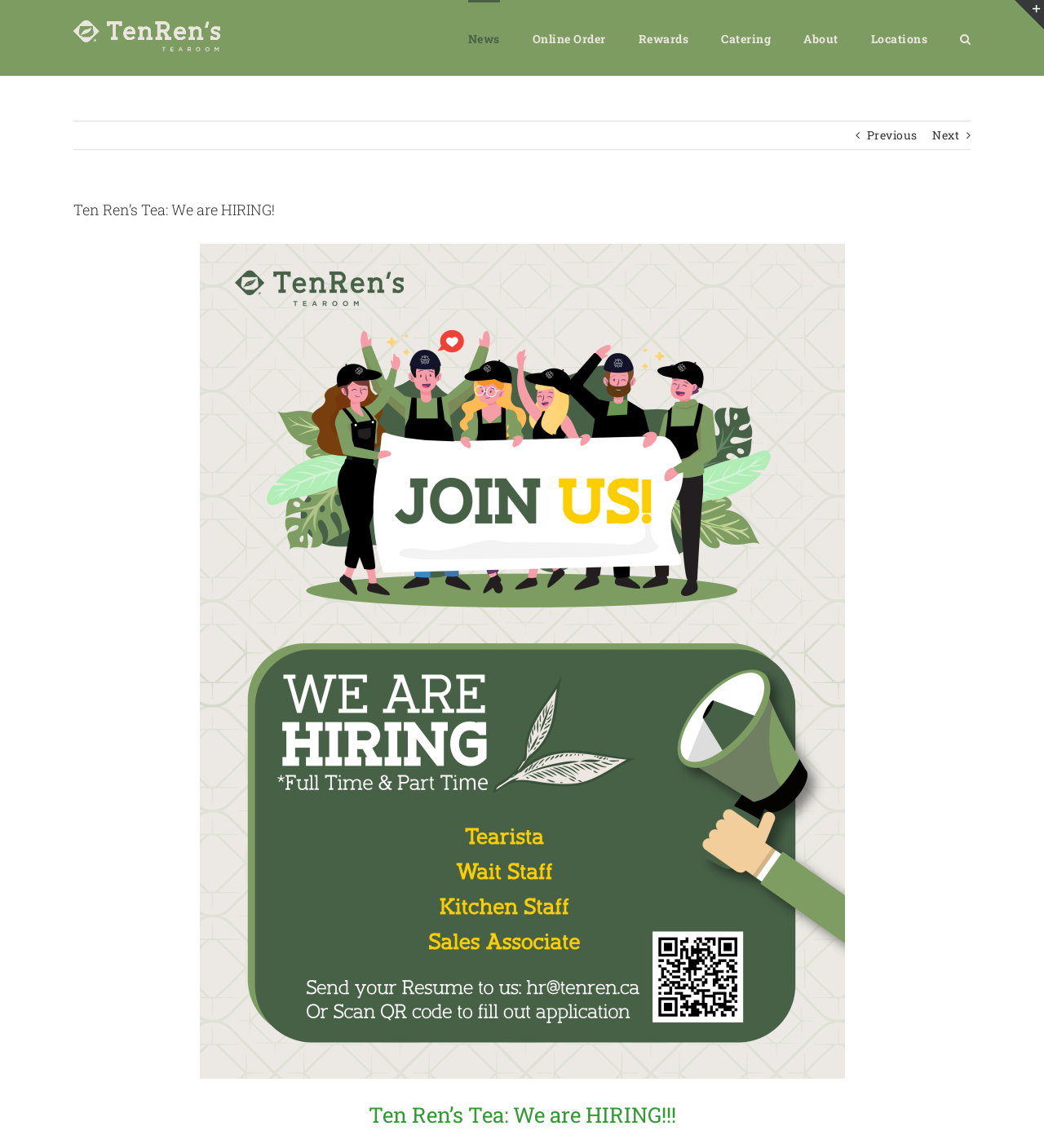How many headings are there on the webpage?
Analyze the screenshot and provide a detailed answer to the question.

There are three headings on the webpage, which are 'Ten Ren’s Tea: We are HIRING!', an empty heading, and 'Ten Ren’s Tea: We are HIRING!!!'.